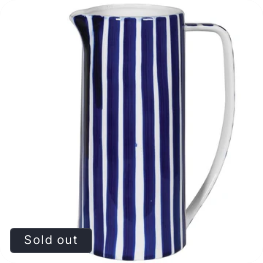Give a one-word or one-phrase response to the question:
Is the jug currently available for purchase?

No